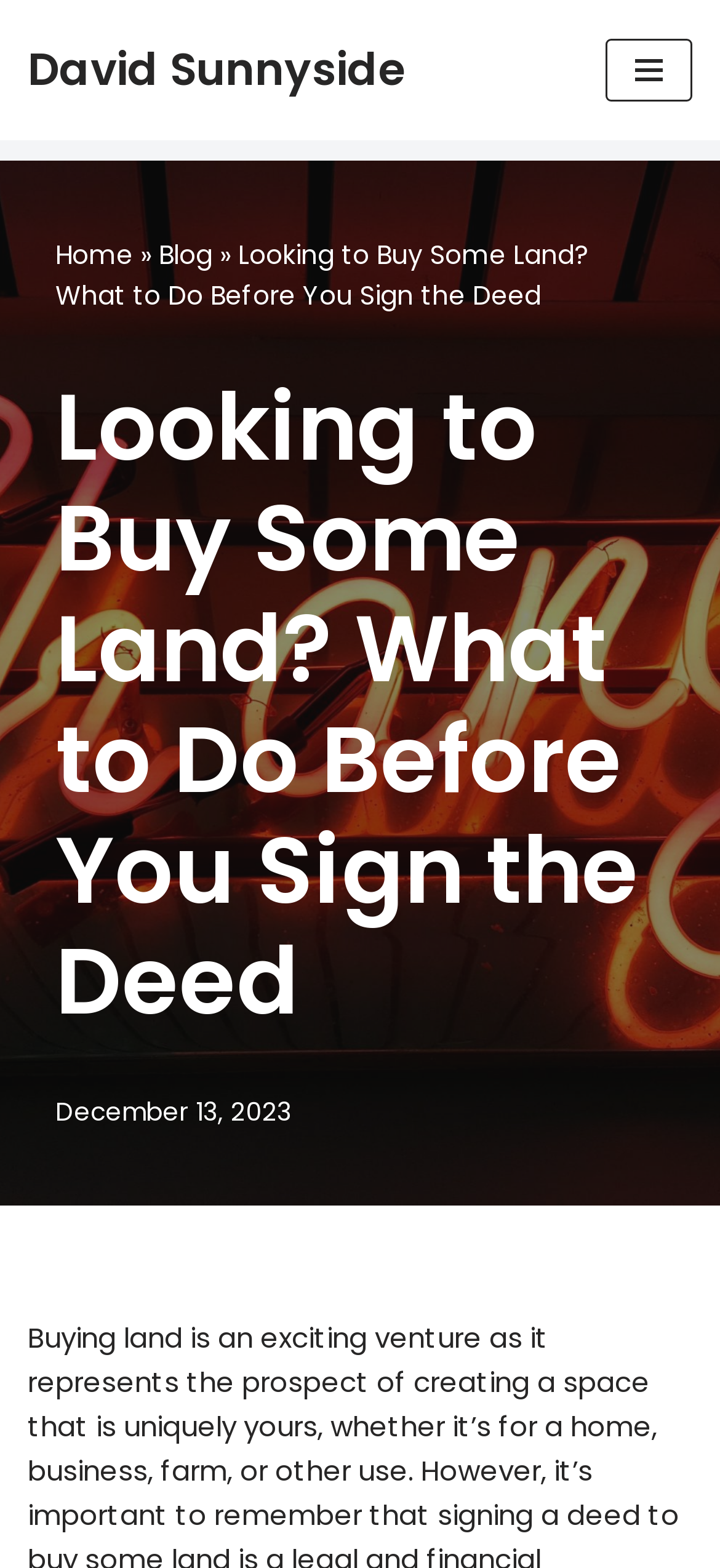Please answer the following question using a single word or phrase: What is the category of the article?

Blog